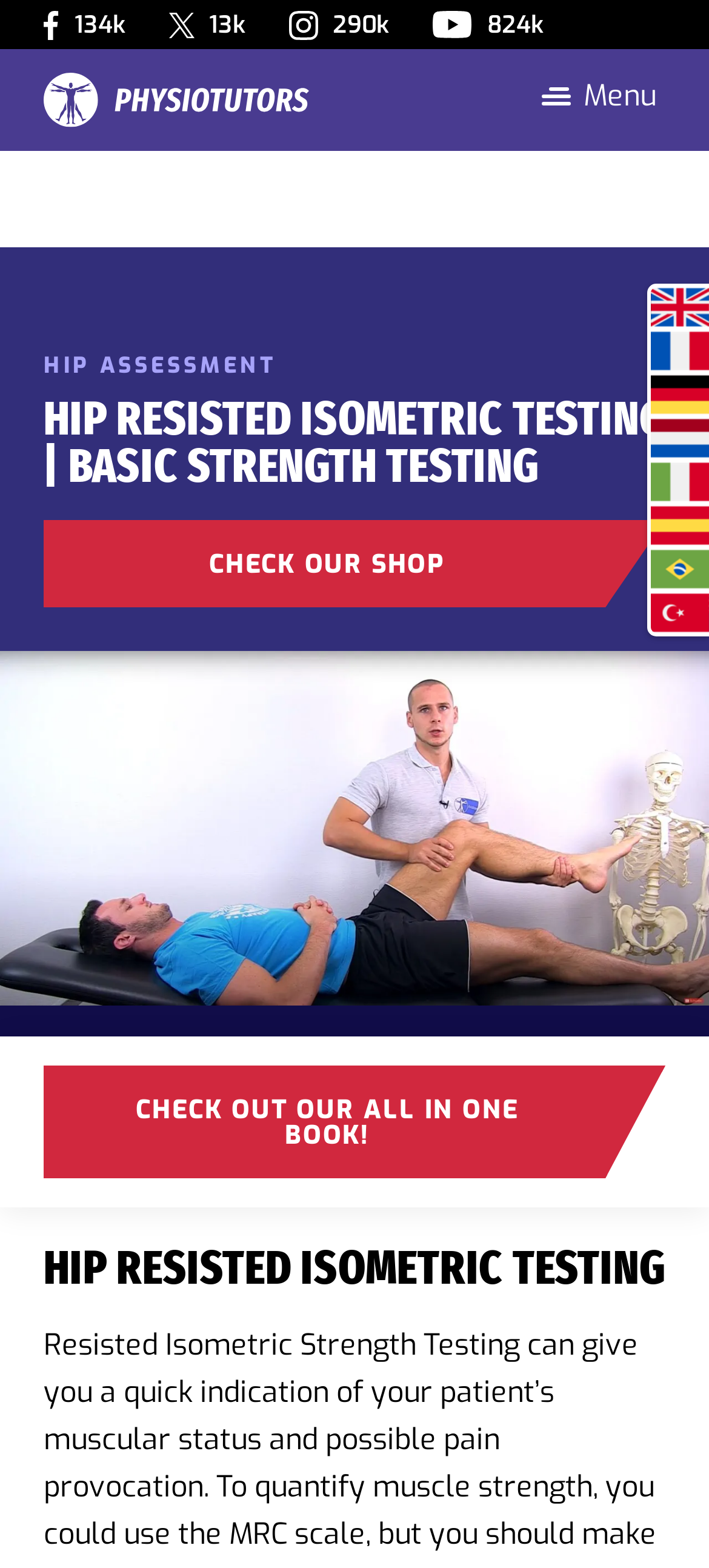Please identify the bounding box coordinates of the area I need to click to accomplish the following instruction: "Download the FREE app".

[0.467, 0.713, 0.908, 0.734]